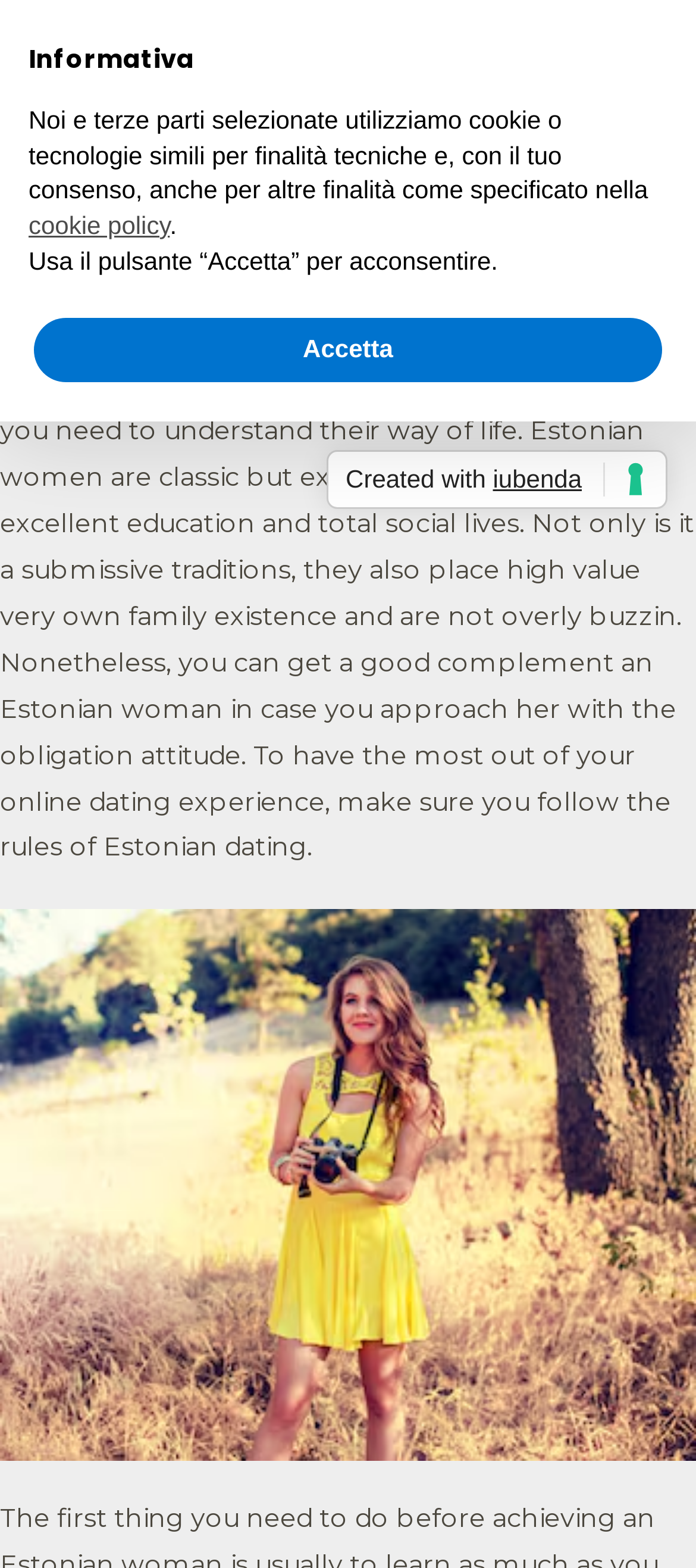Using the format (top-left x, top-left y, bottom-right x, bottom-right y), and given the element description, identify the bounding box coordinates within the screenshot: Events & Activities

None